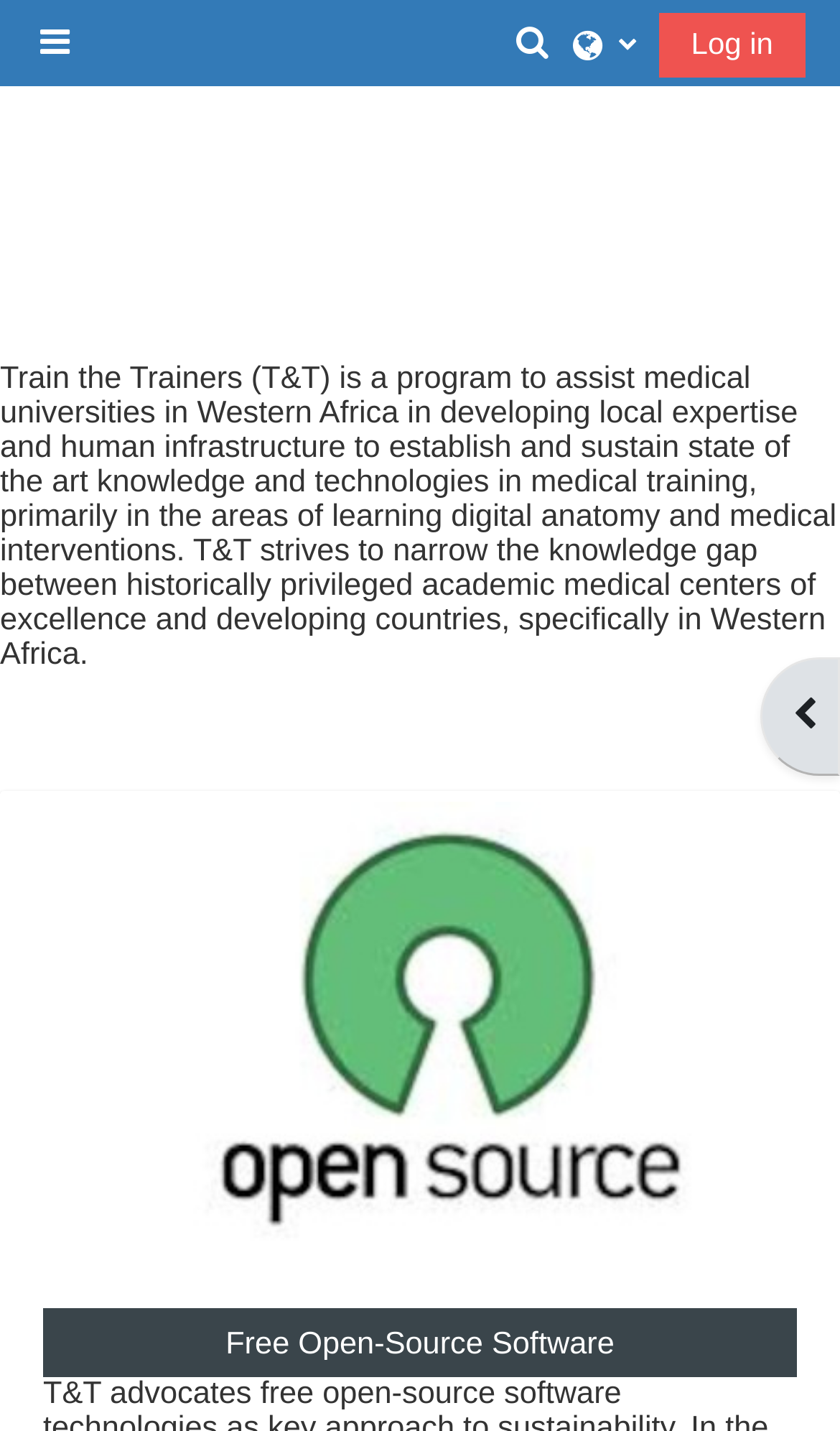Write an elaborate caption that captures the essence of the webpage.

The webpage is titled "Home | TrainTheTrainers" and has a side panel button located at the top left corner. To the right of the side panel button, there are three buttons in a row: "Toggle search input", a language selection button with a dropdown menu, and a "Log in" link. 

Below these buttons, there is a long paragraph of text that describes the Train the Trainers program, which aims to assist medical universities in Western Africa in developing local expertise and human infrastructure in medical training. 

On the right side of the page, near the top, there is an "Open block drawer" button. 

Further down the page, there are two headings. The first heading, "b03", is accompanied by an image to its right. The second heading, "Free Open-Source Software", is located below the first heading.